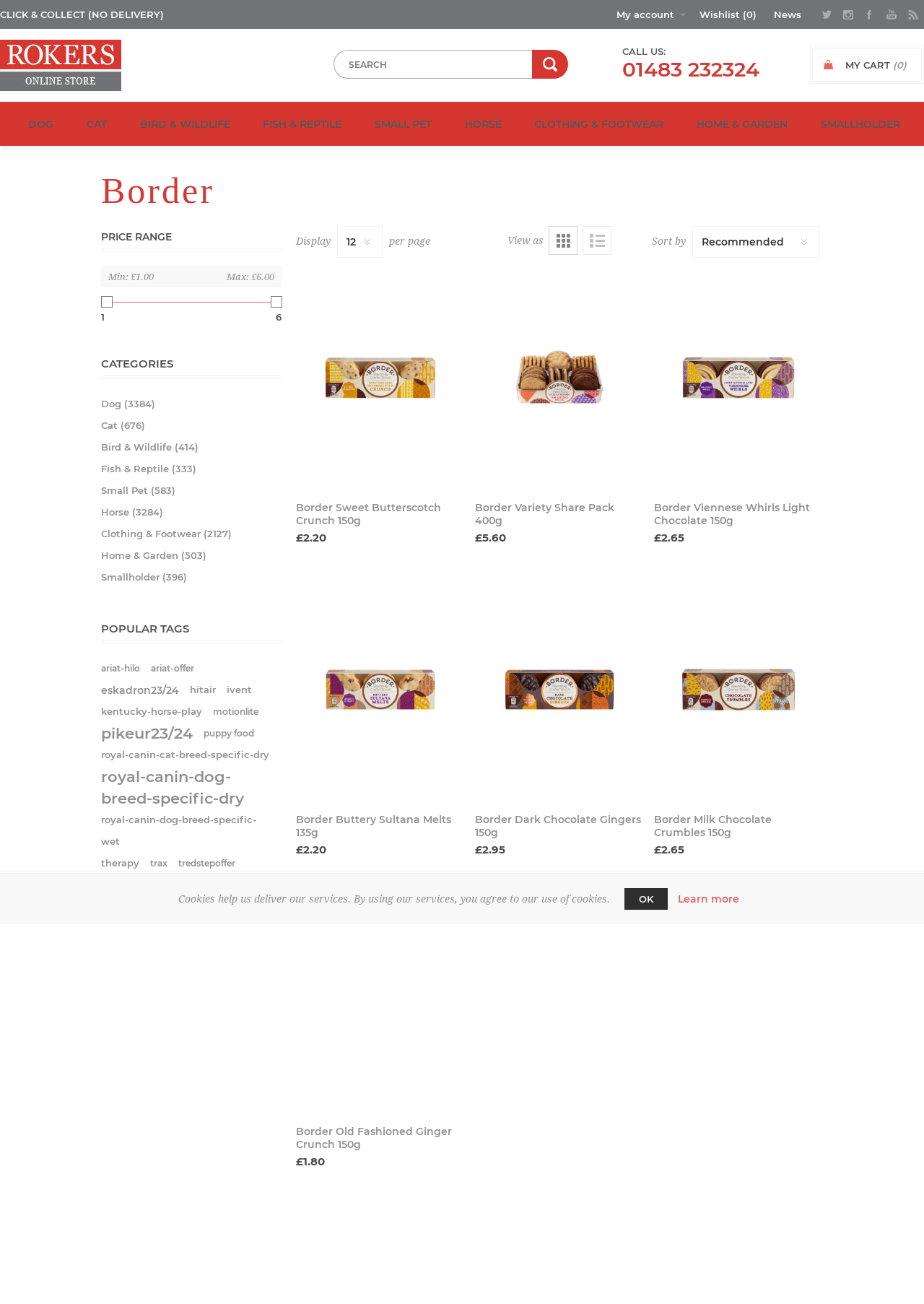Find the bounding box coordinates corresponding to the UI element with the description: "Quick View". The coordinates should be formatted as [left, top, right, bottom], with values as floats between 0 and 1.

[0.555, 0.376, 0.585, 0.397]